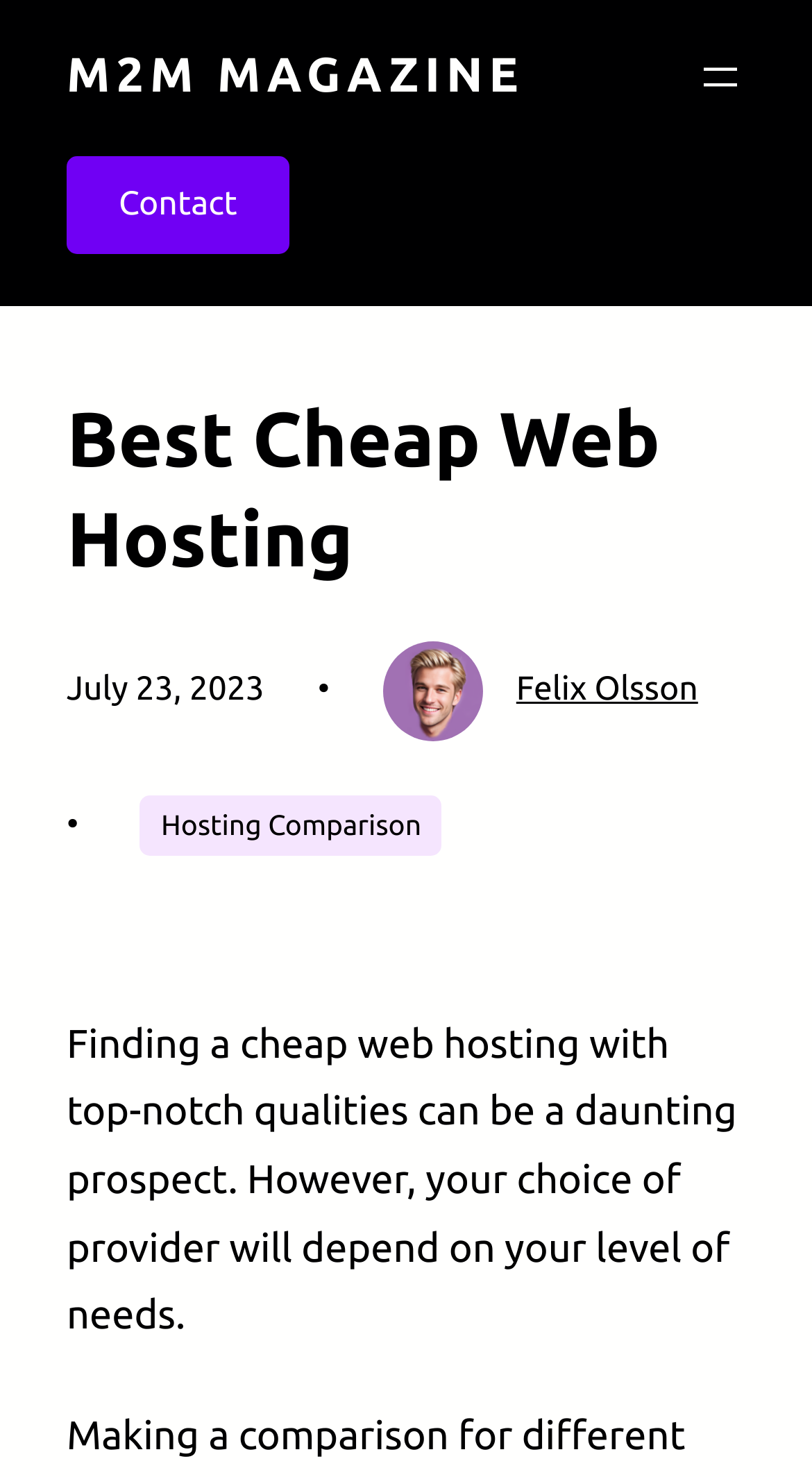Find and generate the main title of the webpage.

Best Cheap Web Hosting